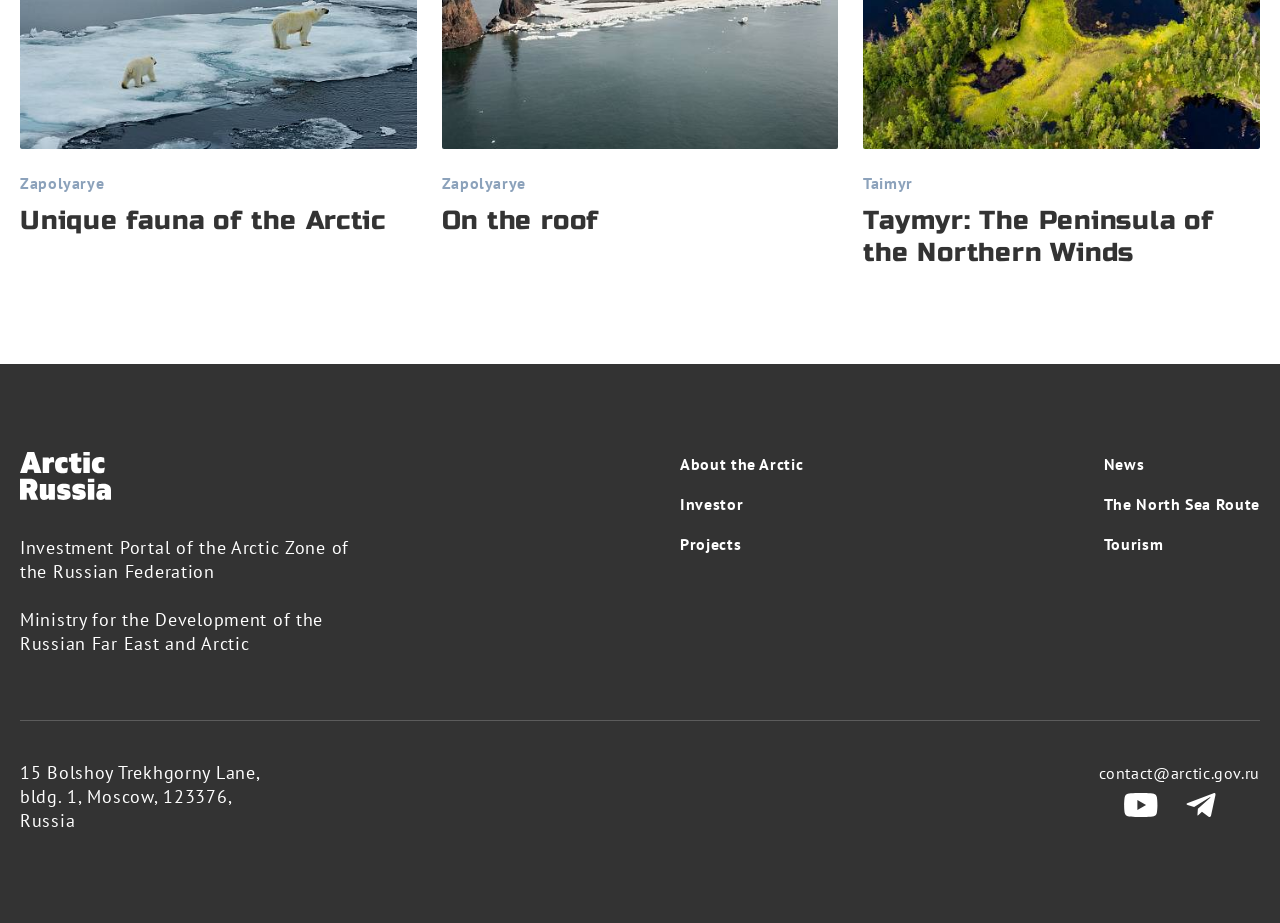How many links are there in the top section?
Refer to the image and respond with a one-word or short-phrase answer.

6